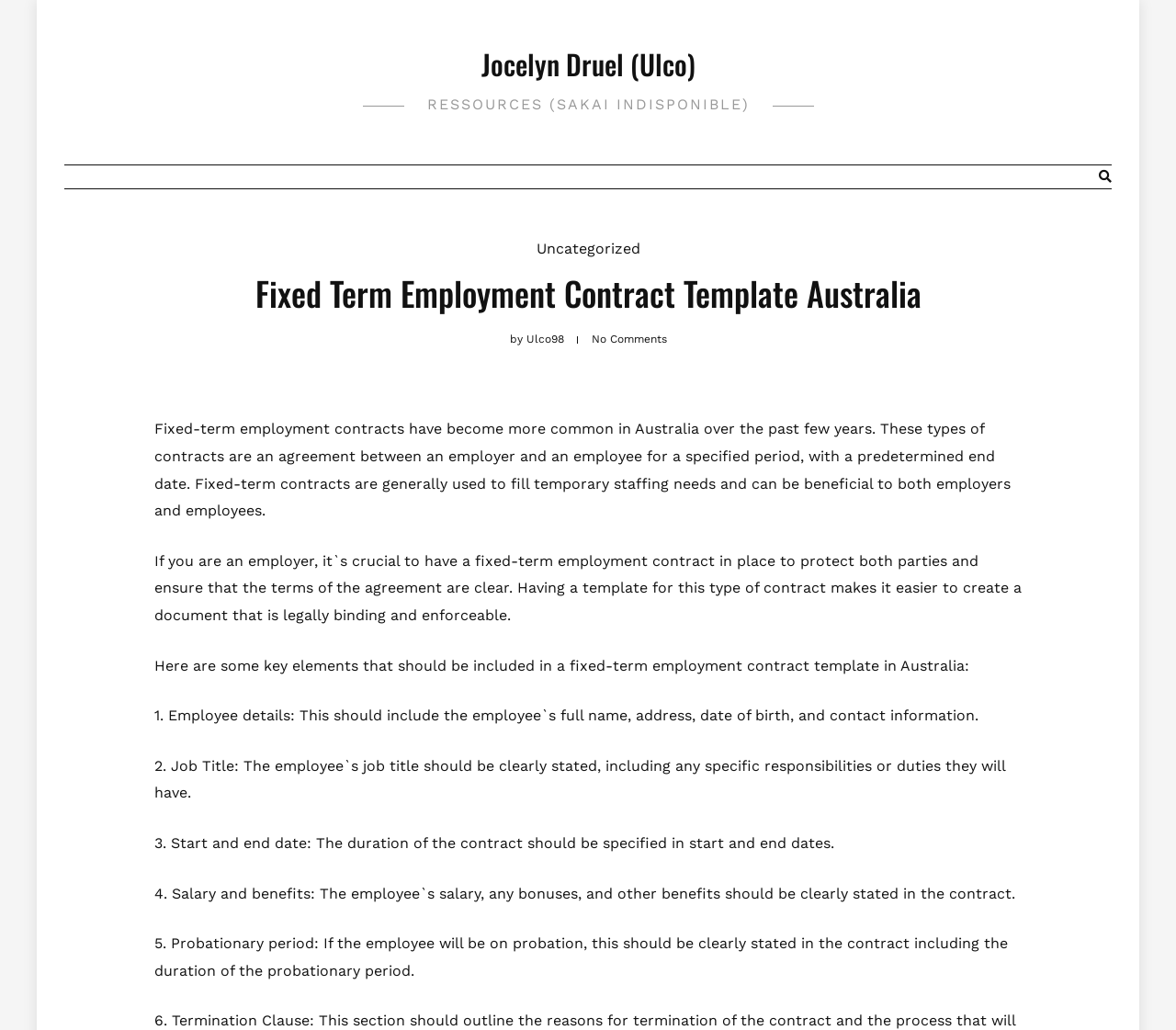What should be included in a fixed-term employment contract template? Please answer the question using a single word or phrase based on the image.

Employee details, job title, etc.